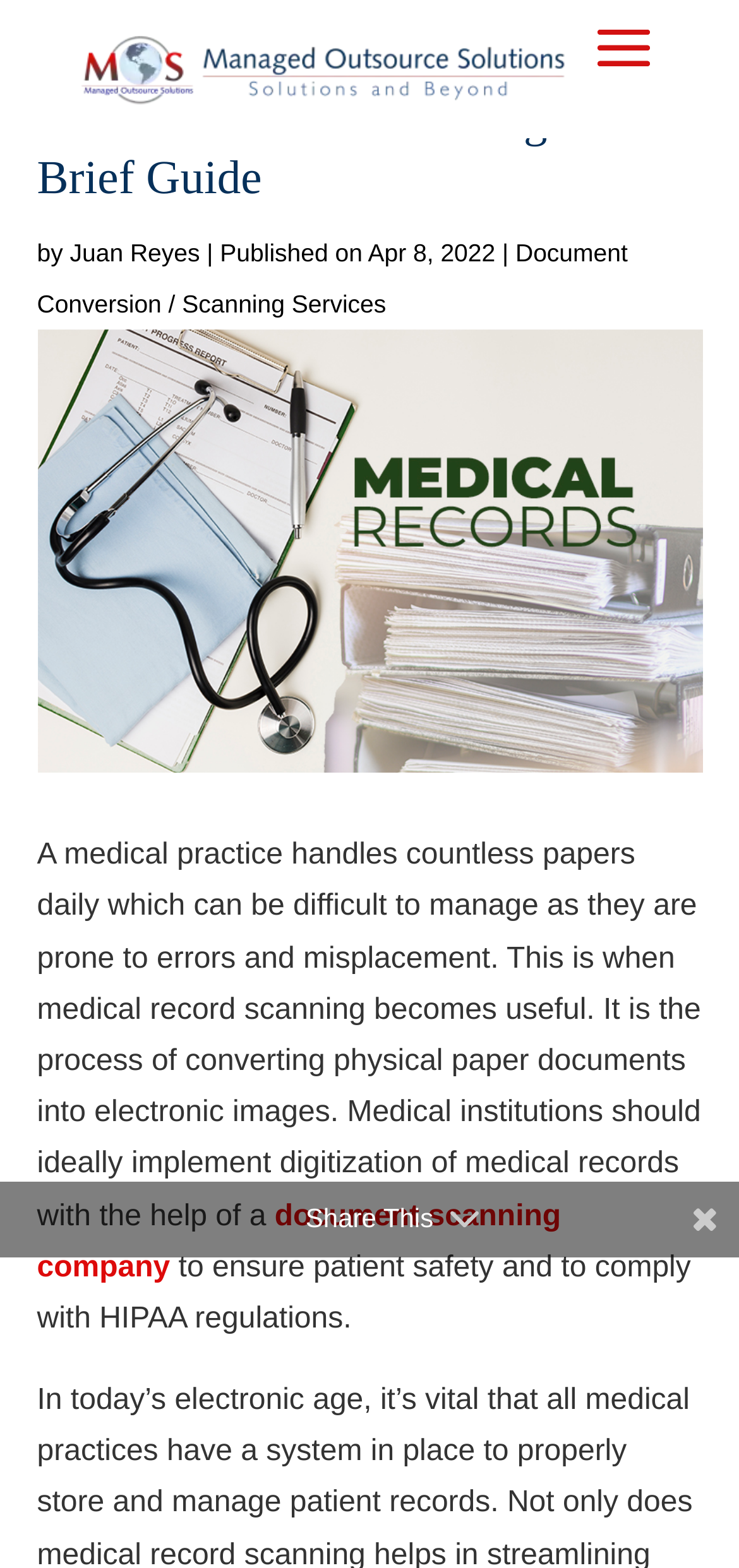Based on the image, provide a detailed response to the question:
What is the date of publication of the article?

The date of publication of the article is mentioned in the webpage as 'Published on Apr 8, 2022', which is a static text element.